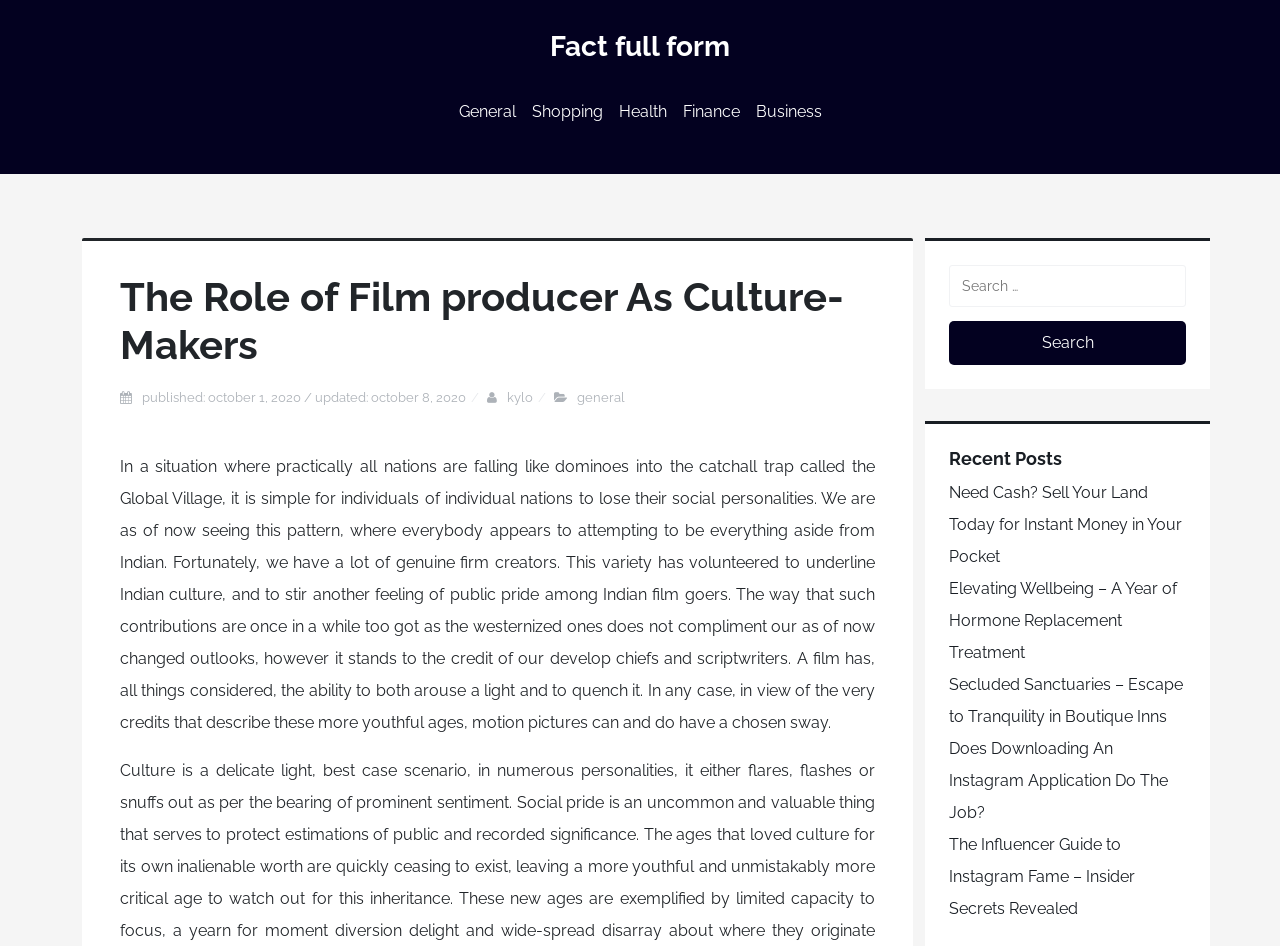Specify the bounding box coordinates of the region I need to click to perform the following instruction: "Visit the general page". The coordinates must be four float numbers in the range of 0 to 1, i.e., [left, top, right, bottom].

[0.451, 0.412, 0.488, 0.428]